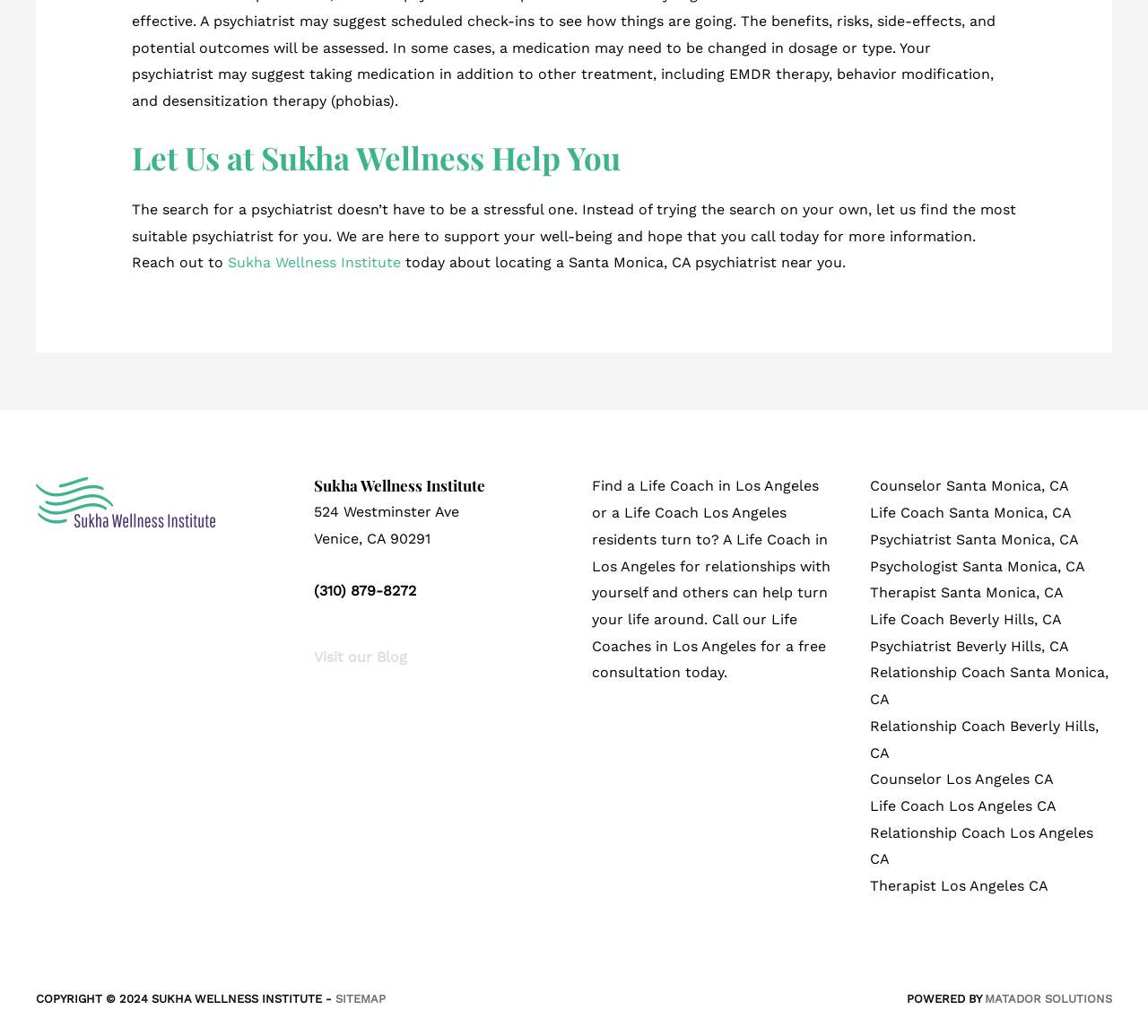Using the provided element description, identify the bounding box coordinates as (top-left x, top-left y, bottom-right x, bottom-right y). Ensure all values are between 0 and 1. Description: Therapist Los Angeles CA

[0.758, 0.847, 0.913, 0.863]